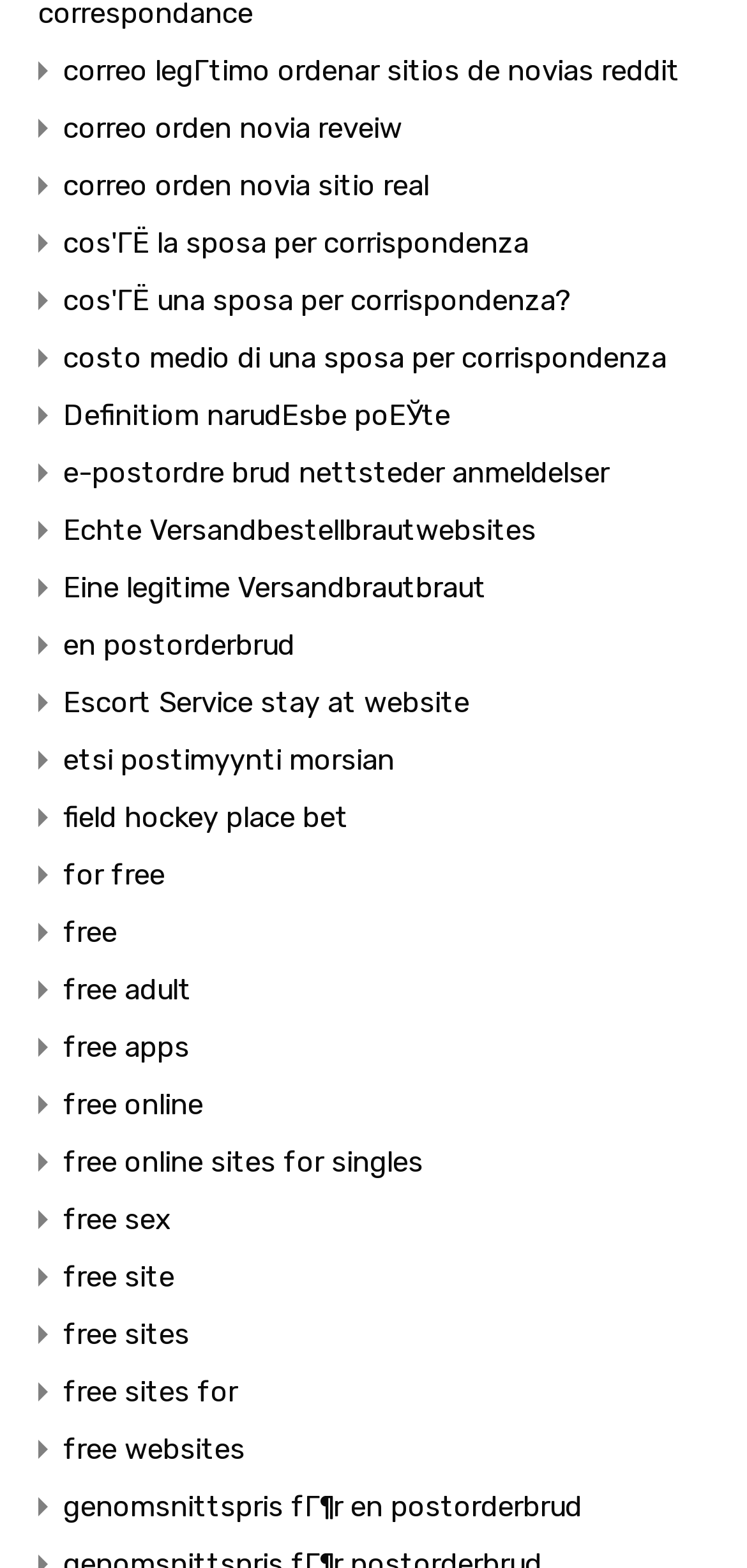Please locate the bounding box coordinates of the region I need to click to follow this instruction: "visit correo legítimo ordenar sitios de novias reddit".

[0.085, 0.027, 0.91, 0.063]